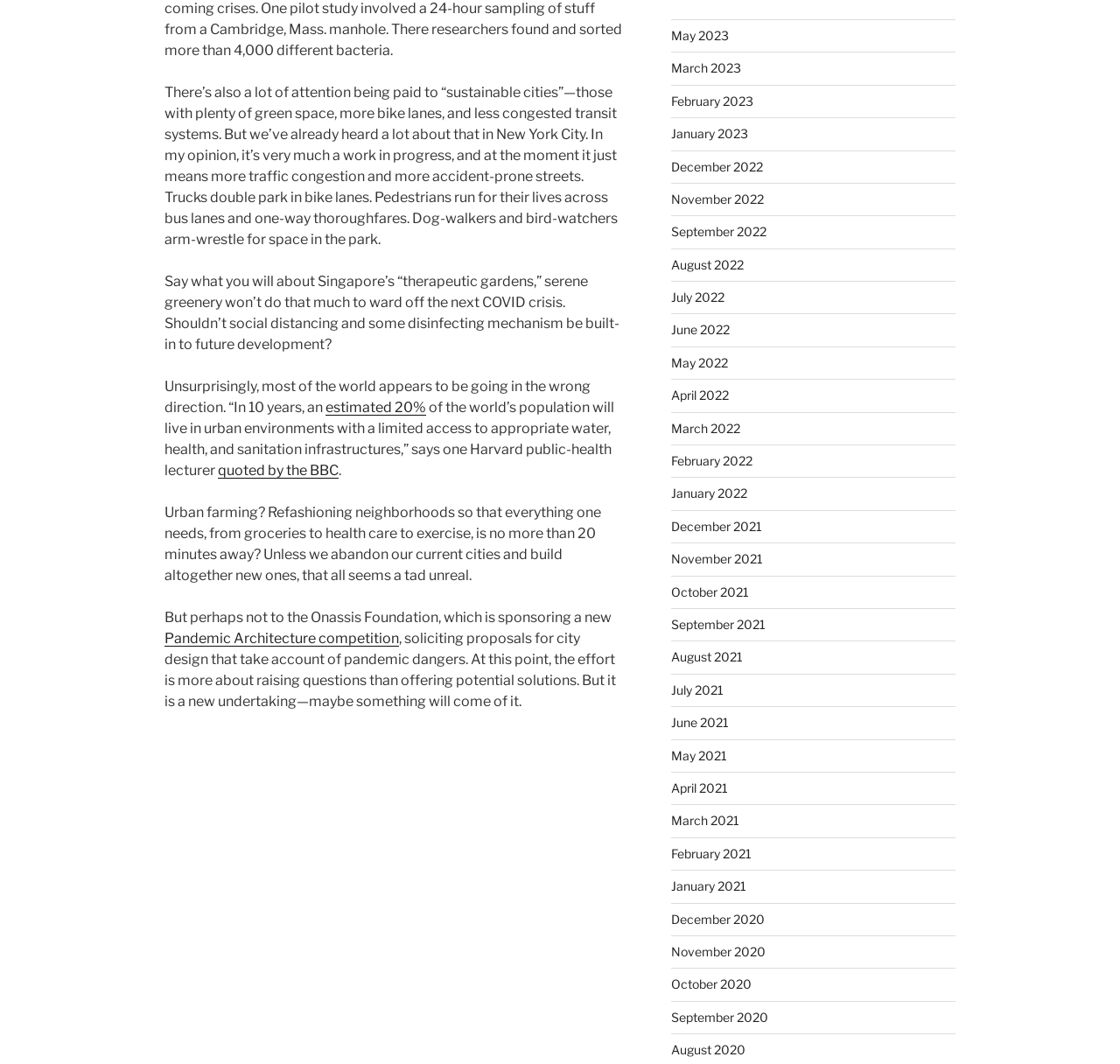Could you highlight the region that needs to be clicked to execute the instruction: "Click the link to view articles from May 2023"?

[0.599, 0.026, 0.65, 0.04]